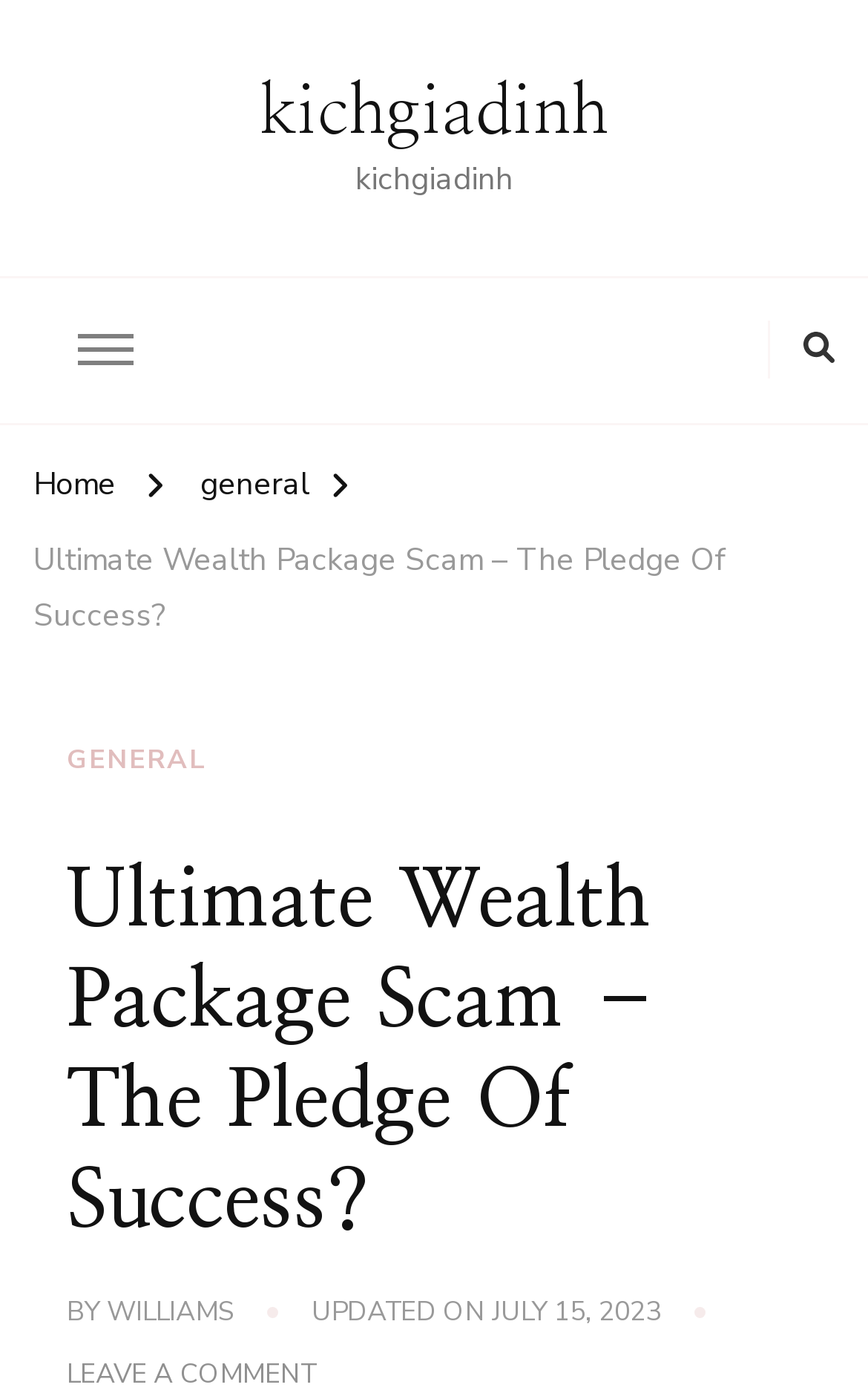Answer this question in one word or a short phrase: How many links are in the top navigation bar?

3